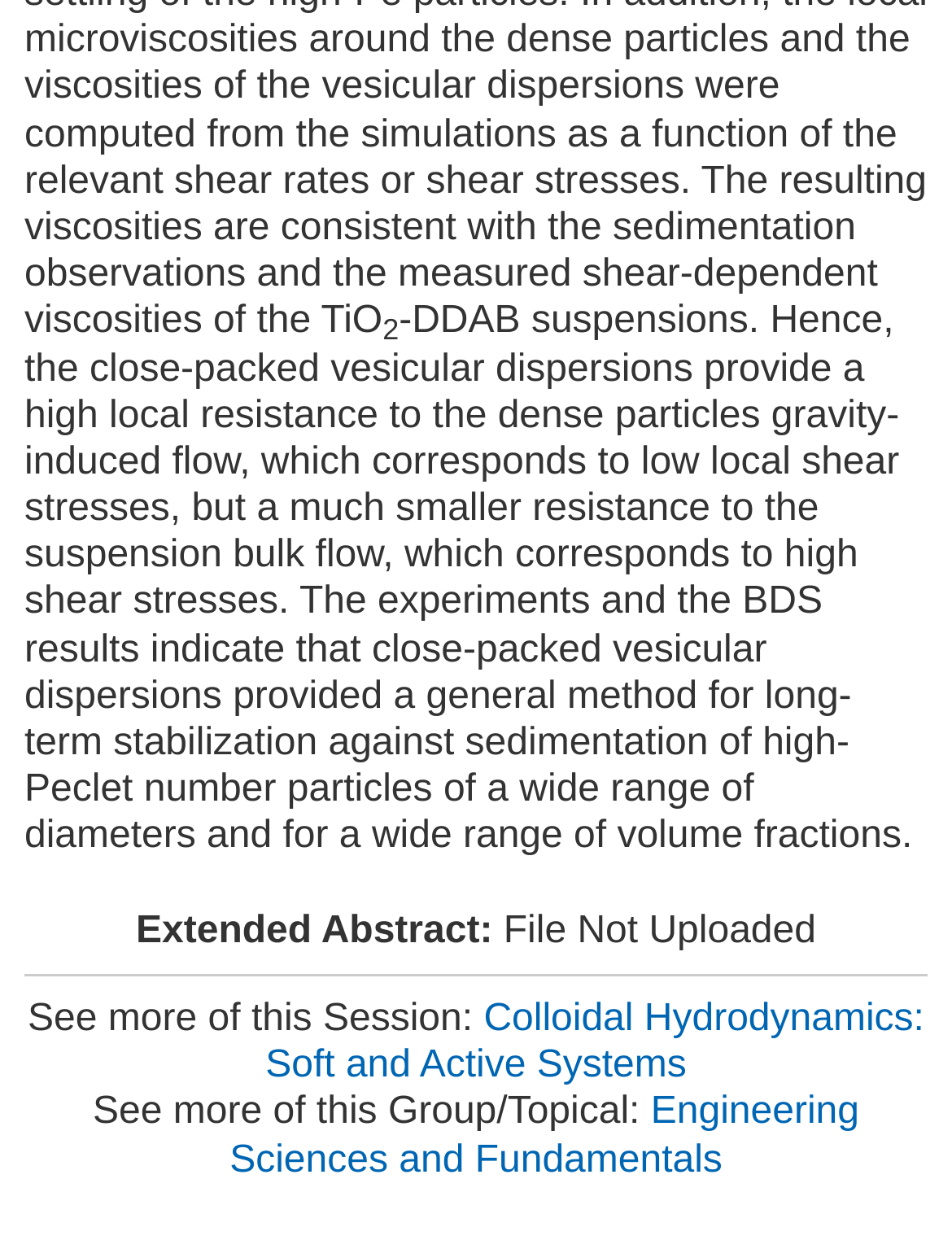What is the category of the session?
Provide a one-word or short-phrase answer based on the image.

Engineering Sciences and Fundamentals